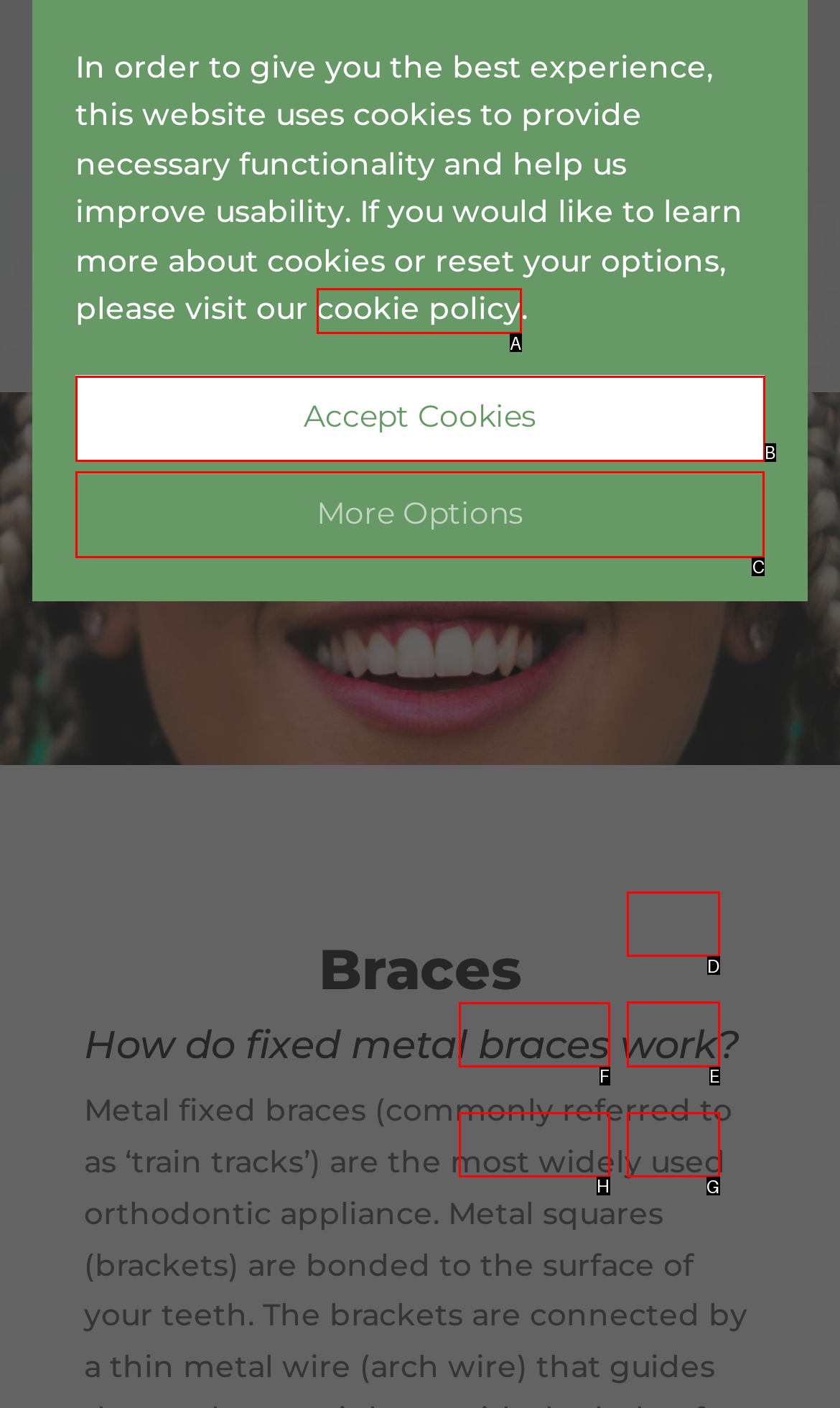Which lettered option should be clicked to perform the following task: Explore the SPORTS PROGRAM
Respond with the letter of the appropriate option.

None